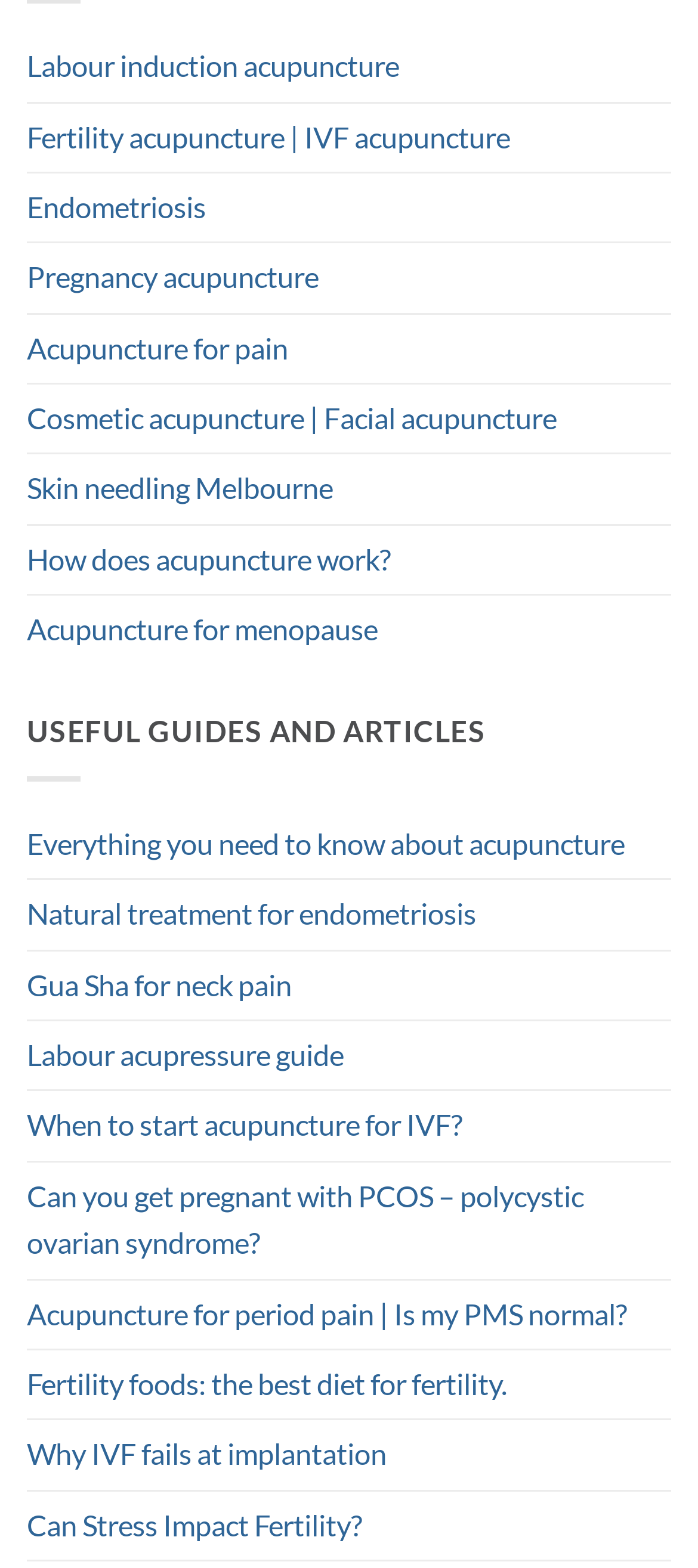Based on the element description Labour induction acupuncture, identify the bounding box coordinates for the UI element. The coordinates should be in the format (top-left x, top-left y, bottom-right x, bottom-right y) and within the 0 to 1 range.

[0.038, 0.021, 0.572, 0.065]